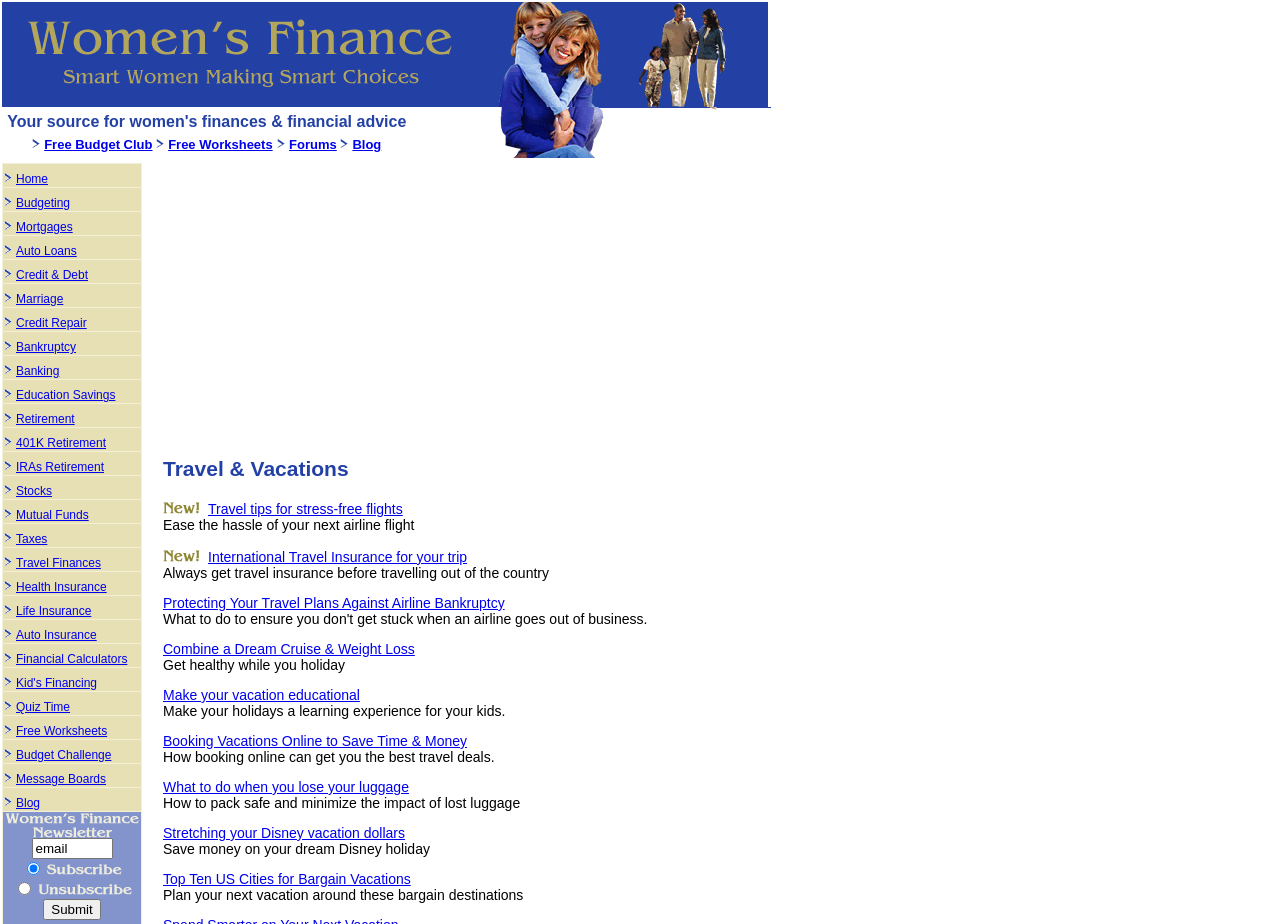Can you find the bounding box coordinates for the element that needs to be clicked to execute this instruction: "Explore COACHES"? The coordinates should be given as four float numbers between 0 and 1, i.e., [left, top, right, bottom].

None